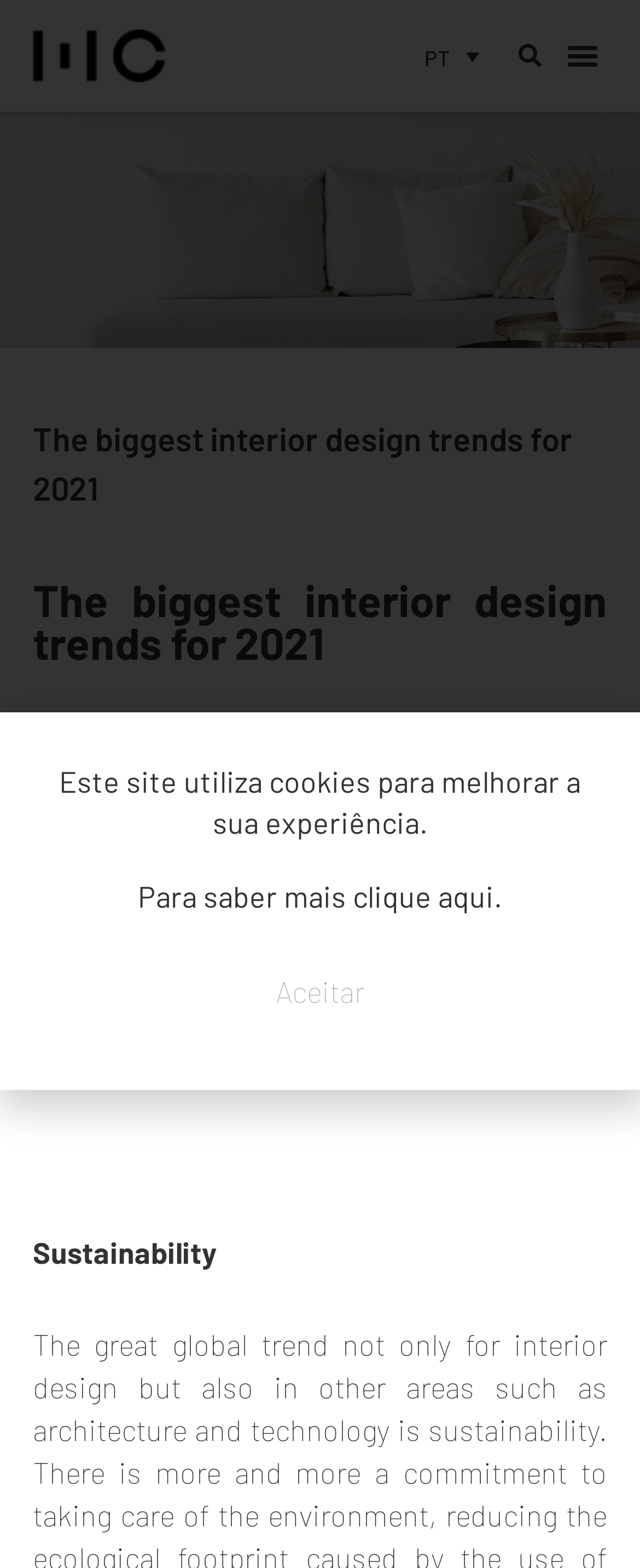Identify the coordinates of the bounding box for the element described below: "alt="Logo Morgado Cardoso"". Return the coordinates as four float numbers between 0 and 1: [left, top, right, bottom].

[0.051, 0.019, 0.259, 0.052]